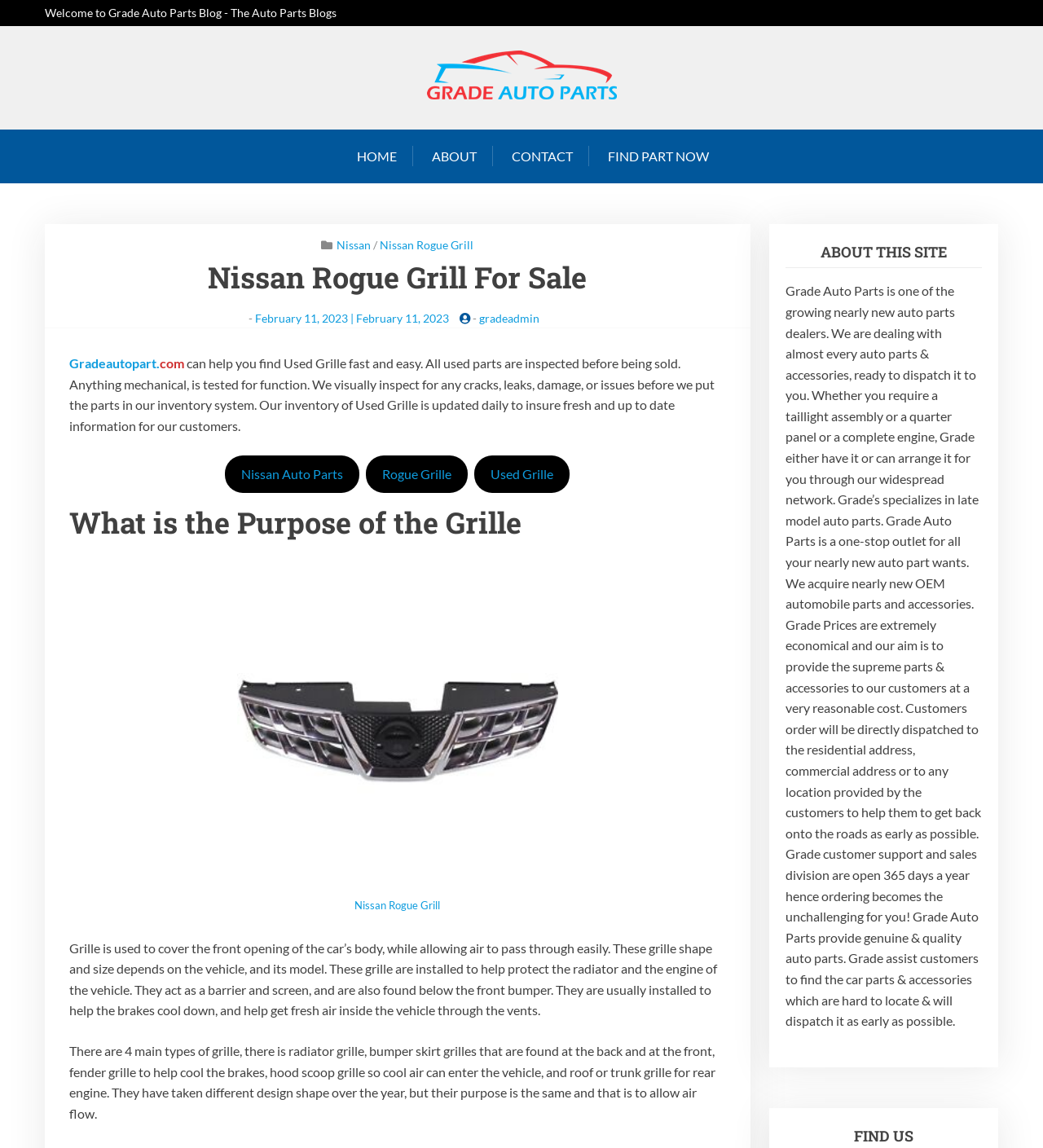Provide a thorough description of this webpage.

This webpage is about Grade Auto Parts, a dealer of nearly new auto parts and accessories. At the top, there is a header section with a logo and a navigation menu consisting of four links: "HOME", "ABOUT", "CONTACT", and "FIND PART NOW". Below the header, there is a title "Nissan Rogue Grill For Sale" followed by a date and the author's name.

The main content of the page is divided into two sections. The left section has a heading "What is the Purpose of the Grille" and explains the function of a grille in a car, including its types and purposes. There is also an image of a Nissan Rogue Grill with a caption.

The right section has a heading "ABOUT THIS SITE" and provides information about Grade Auto Parts, including their business model, product offerings, and customer service. The text is quite detailed, explaining how they acquire and dispatch parts, their pricing, and their customer support.

There are several links throughout the page, including links to other pages on the site, such as "Nissan Auto Parts" and "Rogue Grille", as well as links to external sites. There are also several images, including the logo of Grade Auto Parts and the image of the Nissan Rogue Grill. Overall, the page appears to be a blog post or article about Nissan Rogue Grills, with additional information about Grade Auto Parts and their services.